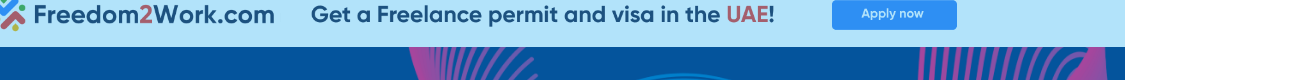What is the purpose of the banner?
Please provide a comprehensive answer based on the information in the image.

The banner is promoting Freedom2Work.com, which is a platform that helps individuals obtain a freelance permit and visa for the UAE. The caption states that the banner is encouraging individuals to take action, implying that its purpose is to motivate freelancers to explore opportunities in the UAE.